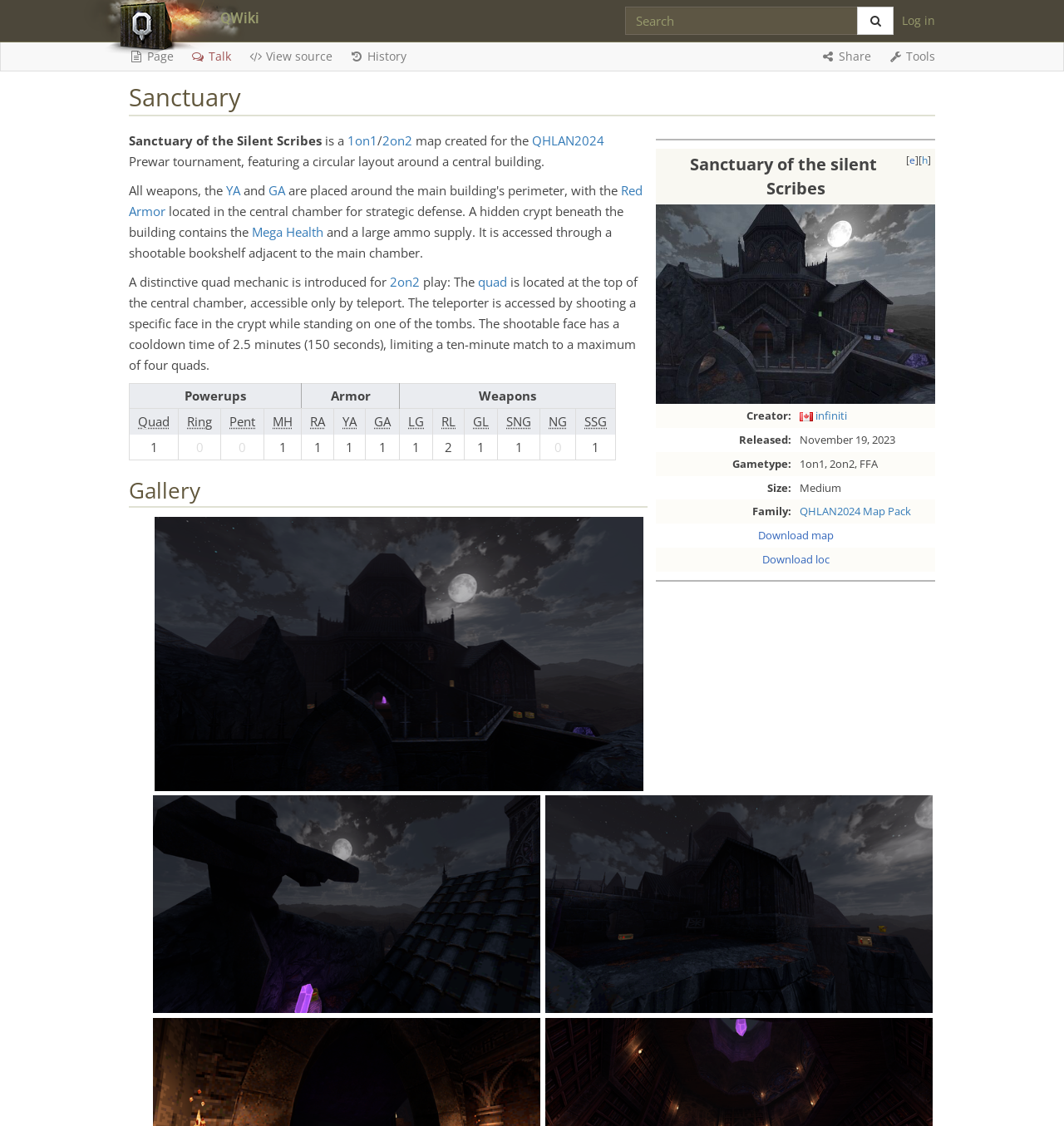Use a single word or phrase to answer the question:
Where is the Mega Health located?

In the central chamber